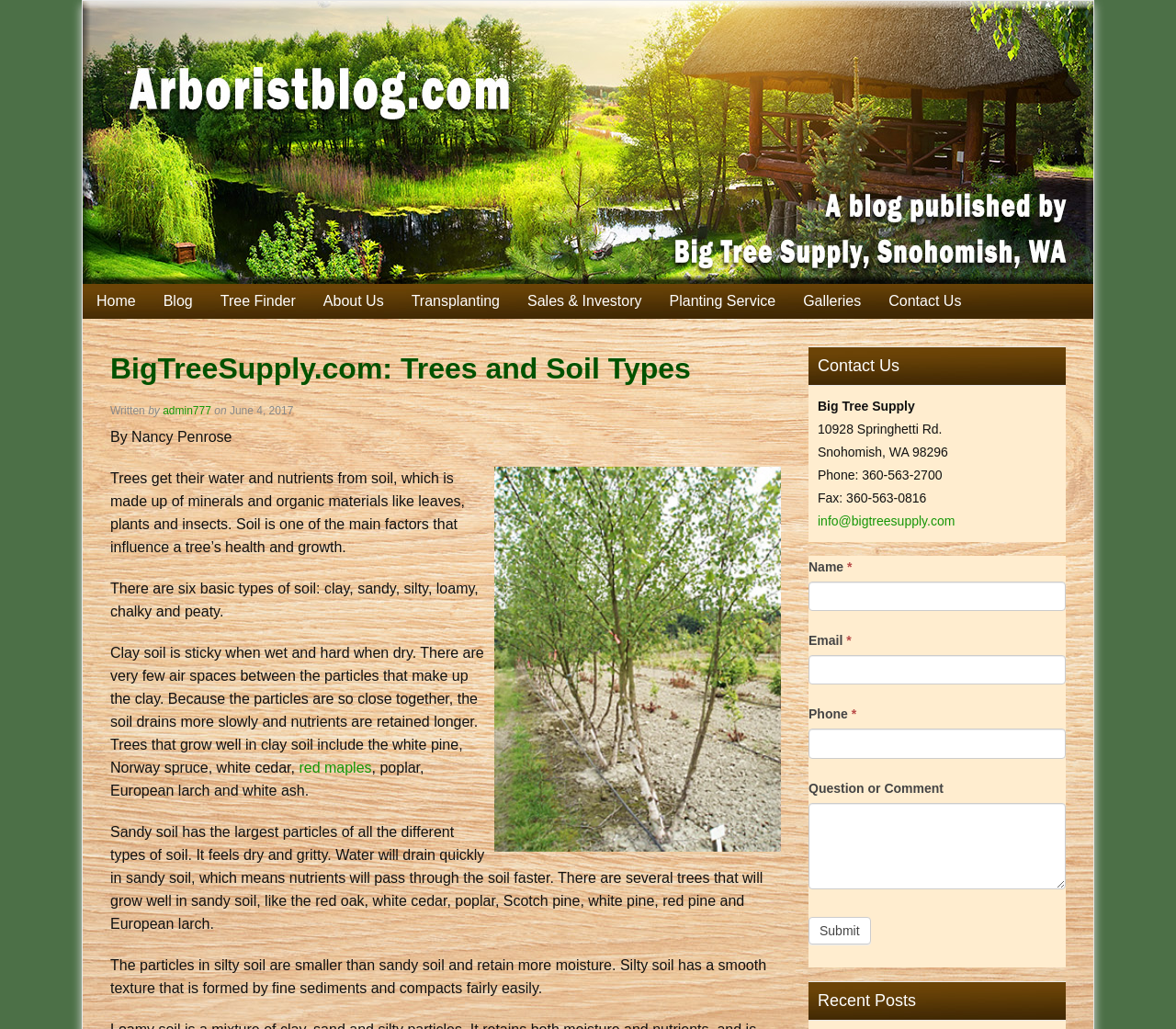What is the name of the author of the article?
Please provide a comprehensive answer to the question based on the webpage screenshot.

The author's name is mentioned at the beginning of the article, 'By Nancy Penrose', indicating that Nancy Penrose is the author of the article.